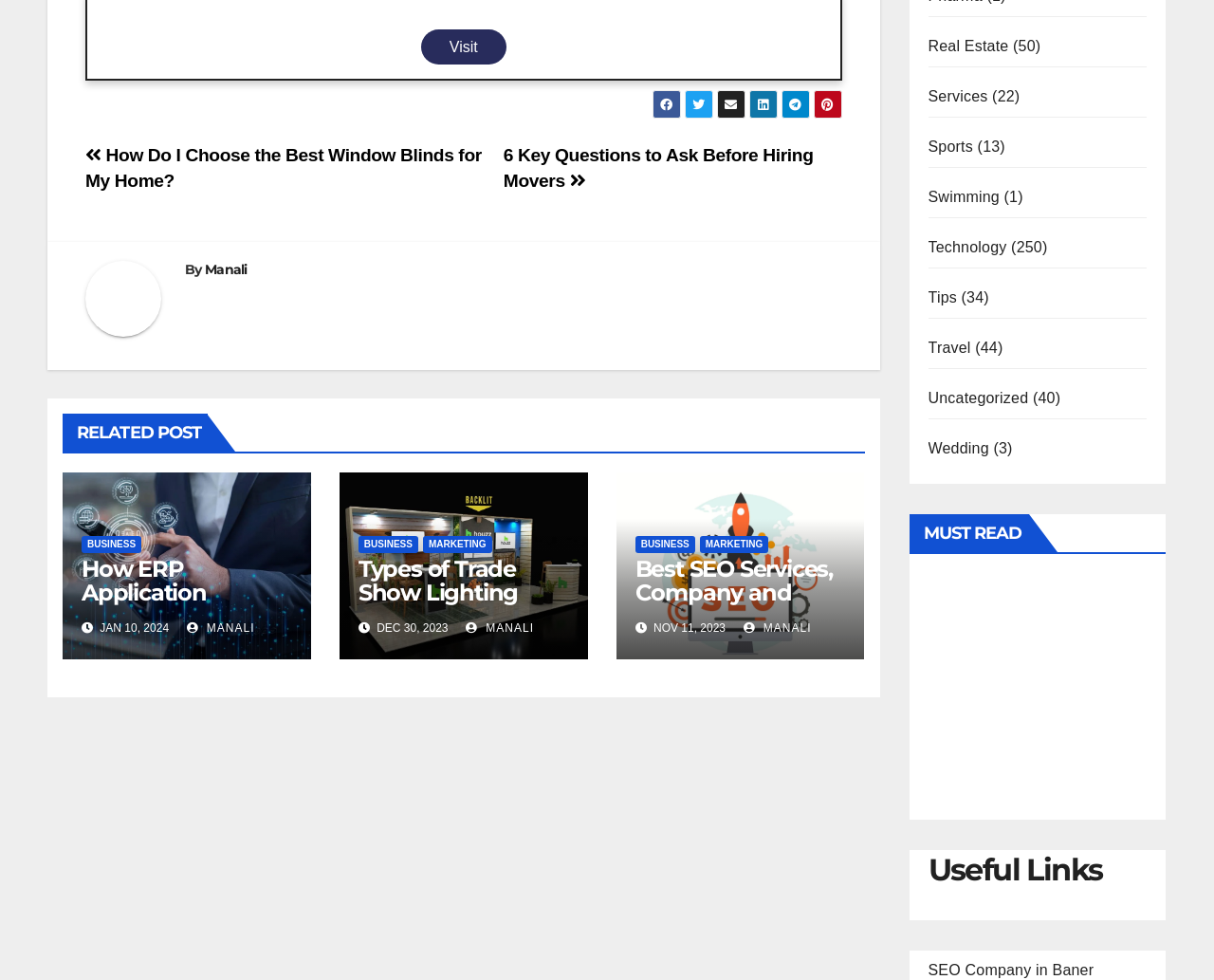Please indicate the bounding box coordinates of the element's region to be clicked to achieve the instruction: "Click on 'Posts' navigation". Provide the coordinates as four float numbers between 0 and 1, i.e., [left, top, right, bottom].

[0.07, 0.137, 0.693, 0.208]